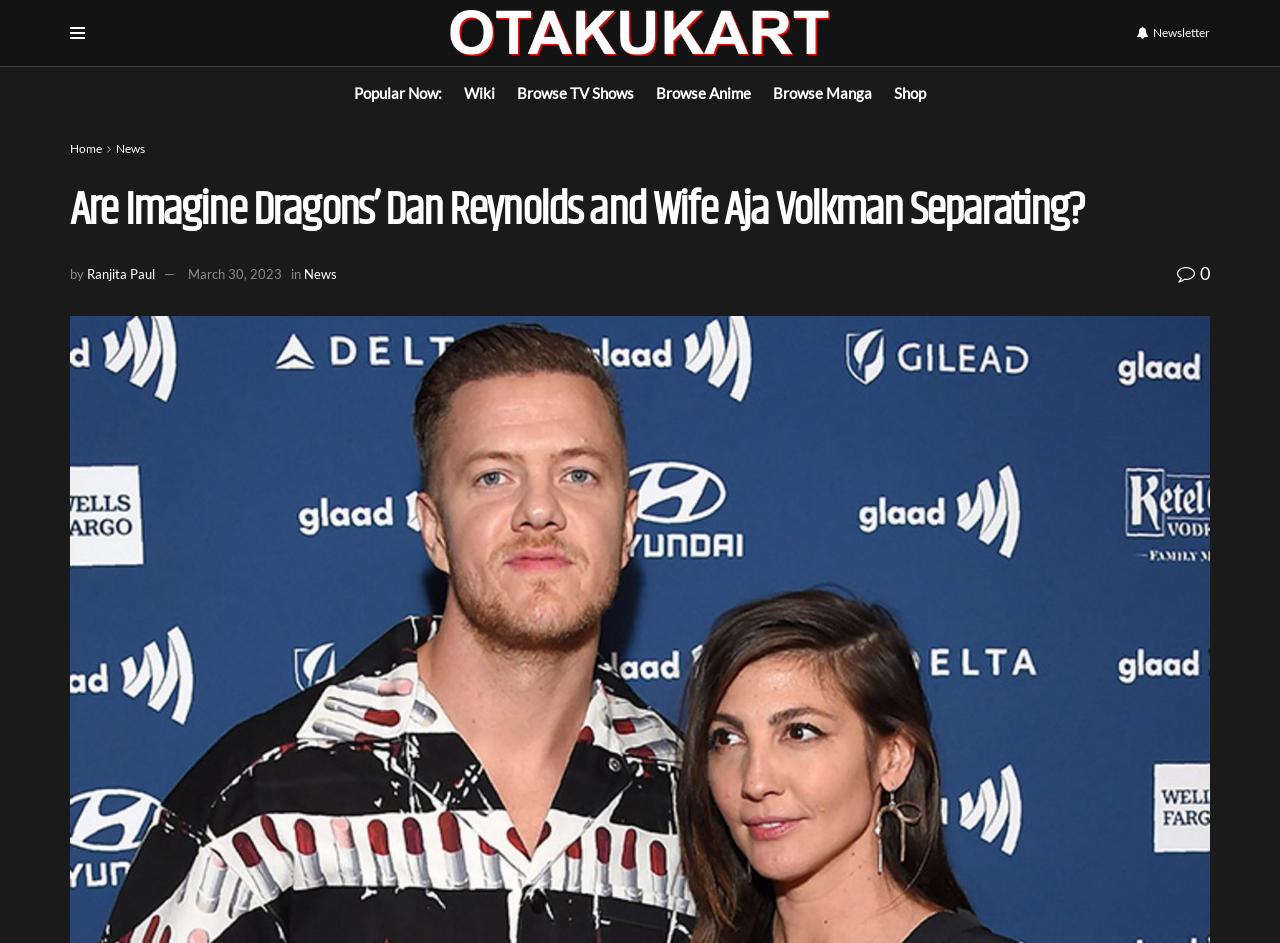Please identify the bounding box coordinates of the clickable area that will allow you to execute the instruction: "Check the popular articles".

[0.277, 0.089, 0.345, 0.108]